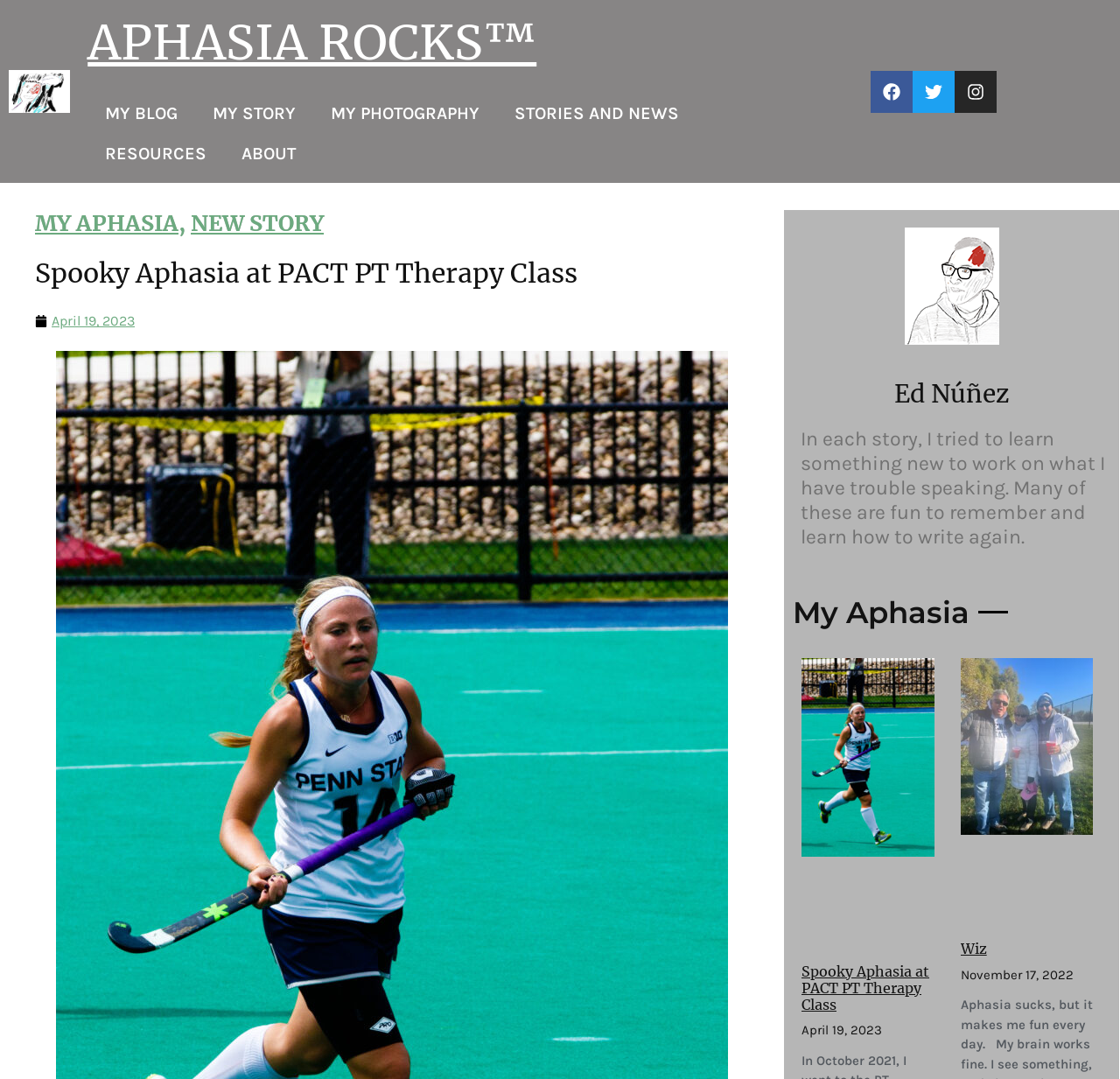Determine the bounding box coordinates of the clickable region to carry out the instruction: "Follow on Facebook".

[0.777, 0.065, 0.815, 0.104]